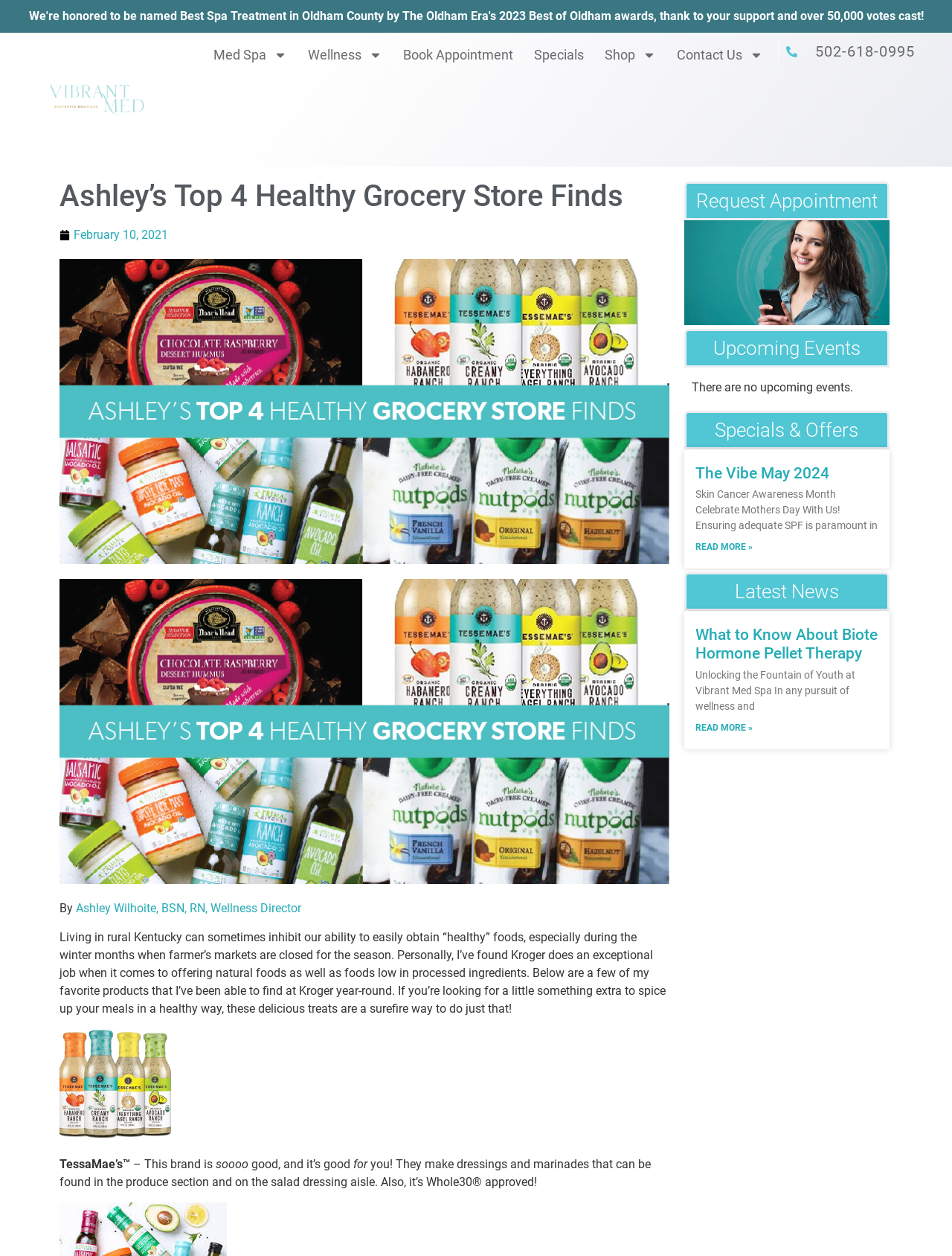Provide a comprehensive caption for the webpage.

This webpage is about Vibrant Med Spa in Louisville, Kentucky, and features an article by Ashley Wilhoite, the Wellness Director, discussing healthy grocery store finds. At the top left corner, there is a logo of Vibrant Med Spa, and next to it, a menu with several options, including "Book Appointment", "Specials", "Shop", and "Contact Us". 

Below the menu, there is a heading "Ashley's Top 4 Healthy Grocery Store Finds" followed by a date "February 10, 2021". Underneath, there is a large image related to healthy grocery store finds. 

The article starts with a brief introduction to the challenges of accessing healthy food in rural Kentucky, especially during winter months. It then highlights Kroger as a store that offers natural and low-processed foods. The author shares four of her favorite products that can be found at Kroger year-round.

The first product mentioned is TessaMae's Dressing, with an image of the product and a brief description of its benefits. The article continues with more text and images, discussing the author's favorite products.

On the right side of the page, there are several sections, including "Request Appointment", "Upcoming Events", "Specials & Offers", and "Latest News". Each section has a heading and a link to more information. The "Upcoming Events" section indicates that there are no upcoming events. The "Specials & Offers" section has a link to more information, and the "Latest News" section features two news articles, one about Skin Cancer Awareness Month and another about Biote Hormone Pellet Therapy. Each news article has a heading, a brief summary, and a "Read more" link.